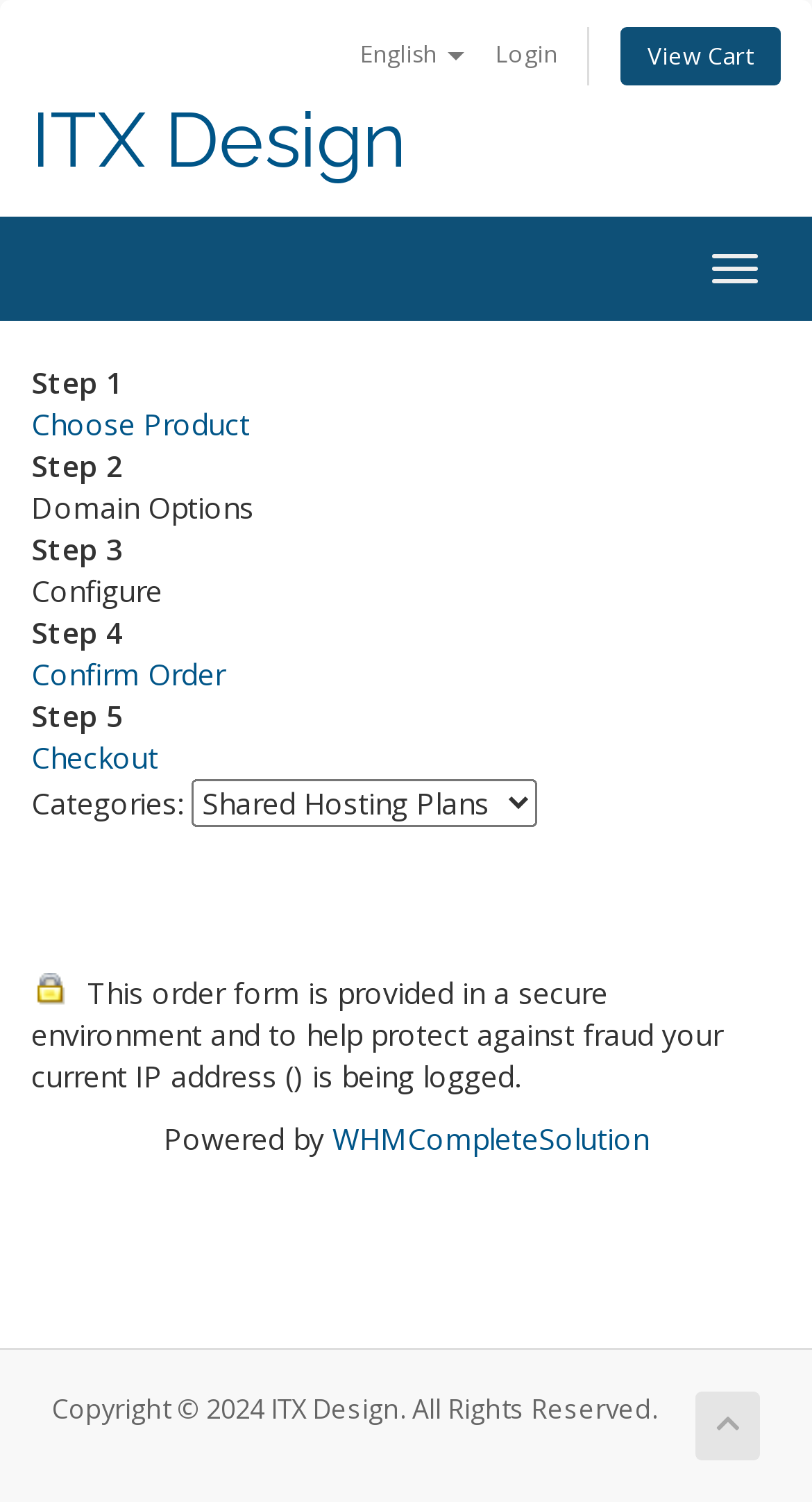Use the information in the screenshot to answer the question comprehensively: What is the company name that powered this solution?

According to the link element at coordinates [0.409, 0.745, 0.799, 0.771], the company name that powered this solution is WHMCompleteSolution.